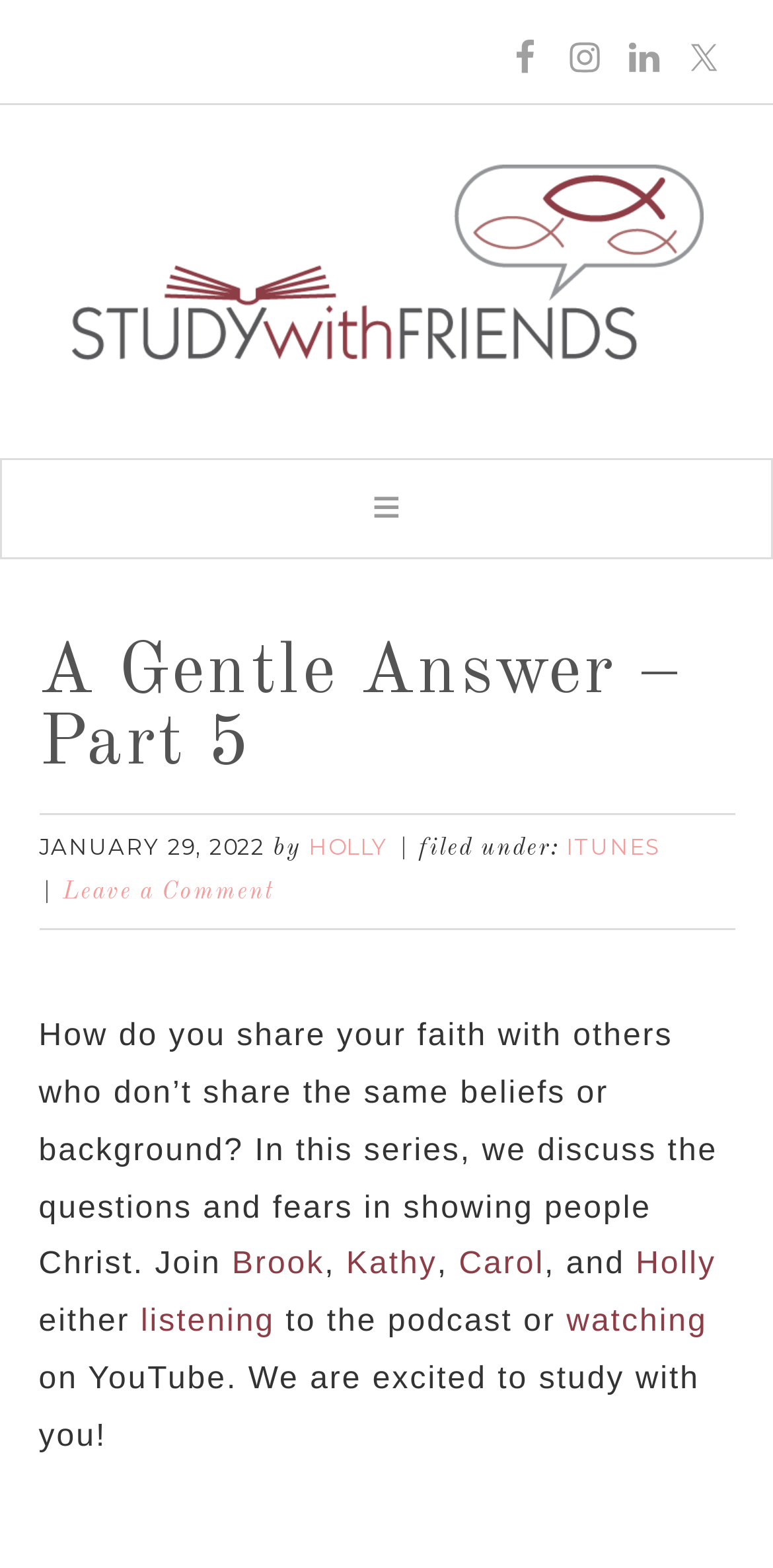How many people are mentioned in the article?
Use the image to give a comprehensive and detailed response to the question.

I read the article and found the names of four people mentioned: Brook, Kathy, Carol, and Holly.